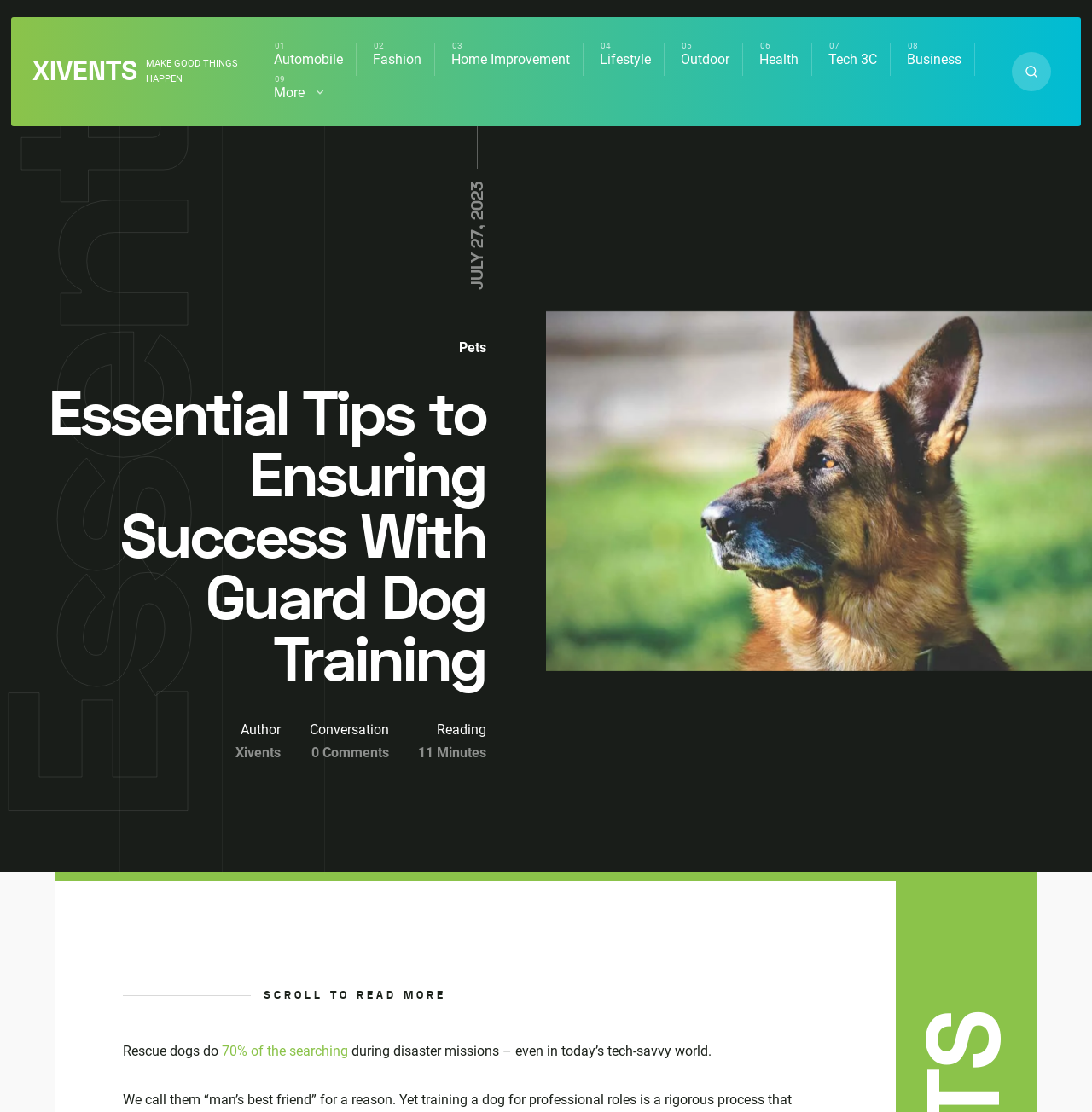Elaborate on the different components and information displayed on the webpage.

The webpage is about guard dog training, with a focus on essential tips for success. At the top, there is a heading with the website's name, "XIVENTS", and a tagline "MAKE GOOD THINGS HAPPEN". Below this, there is a primary navigation menu with 9 links to different categories, including "Automobile", "Fashion", and "Health". 

To the right of the navigation menu, there is a search link with a magnifying glass icon. Below the navigation menu, there is a date "JULY 27, 2023" and a link to the "Pets" category. The main heading of the article, "Essential Tips to Ensuring Success With Guard Dog Training", is located below the date.

On the left side of the page, there is a section with the author's name, a link to the author's profile, and information about the conversation, including the number of comments. On the right side, there is a large image related to guard dog training, taking up about half of the page's width.

Below the image, there is a text "SCROLL TO READ MORE" and the article begins. The article starts with a sentence about rescue dogs and their role in disaster missions, followed by a link to a statistic about searching during these missions. The rest of the article is not summarized in the accessibility tree, but it likely continues to provide tips and information about guard dog training.